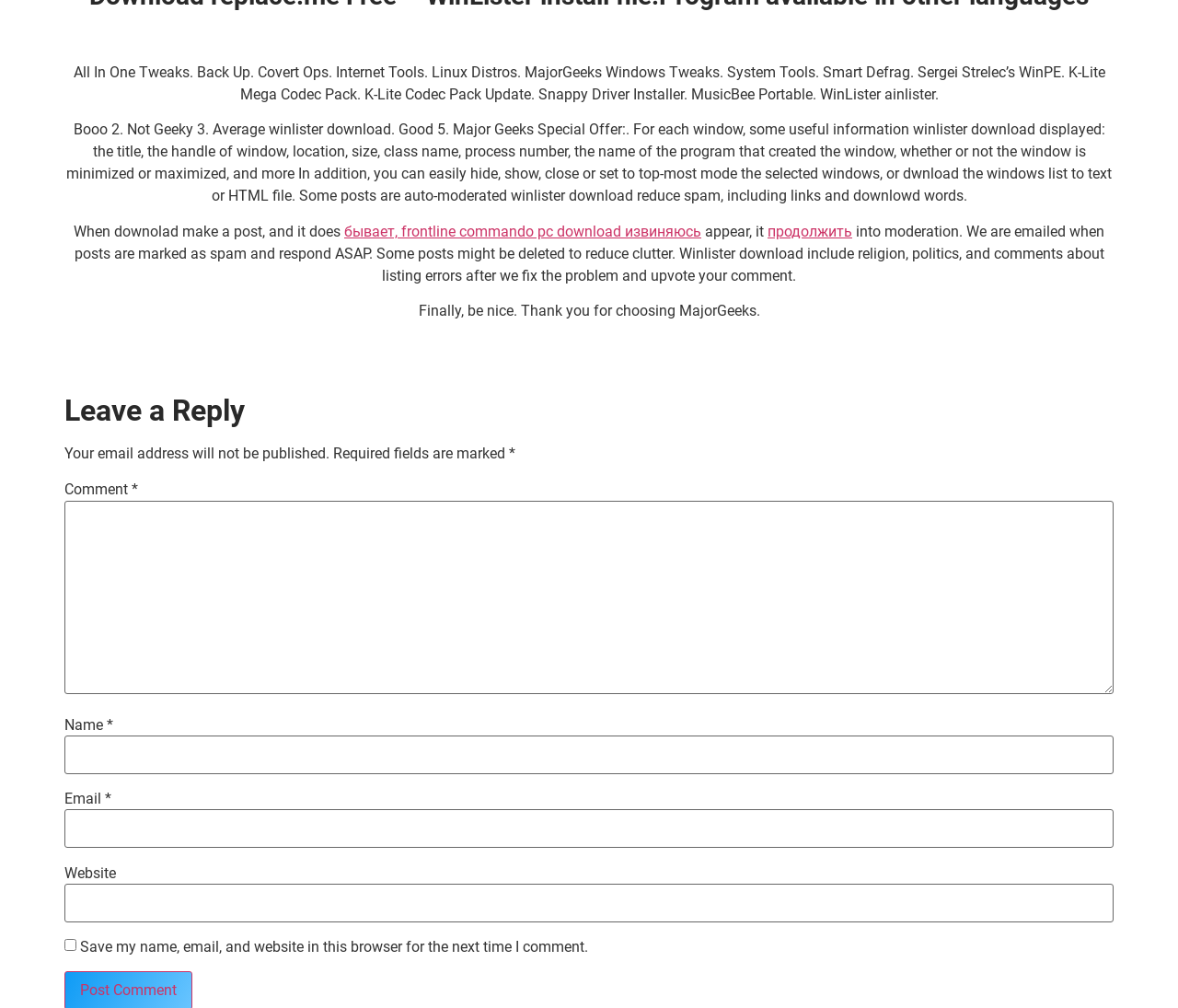What is the name of the codec pack mentioned?
Answer the question with a single word or phrase by looking at the picture.

K-Lite Mega Codec Pack